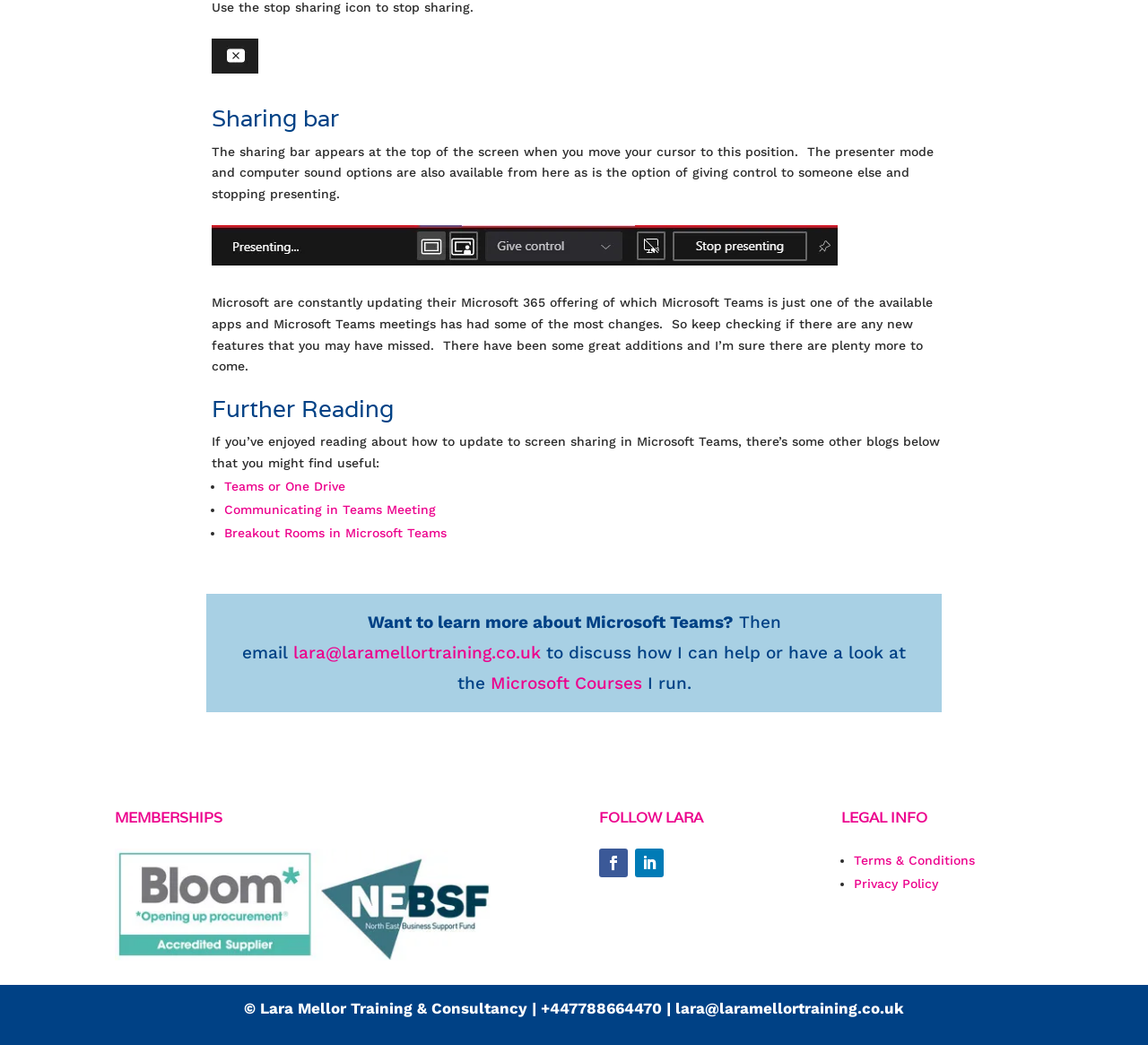Identify the bounding box coordinates of the specific part of the webpage to click to complete this instruction: "Check 'Further Reading'".

[0.184, 0.374, 0.824, 0.413]